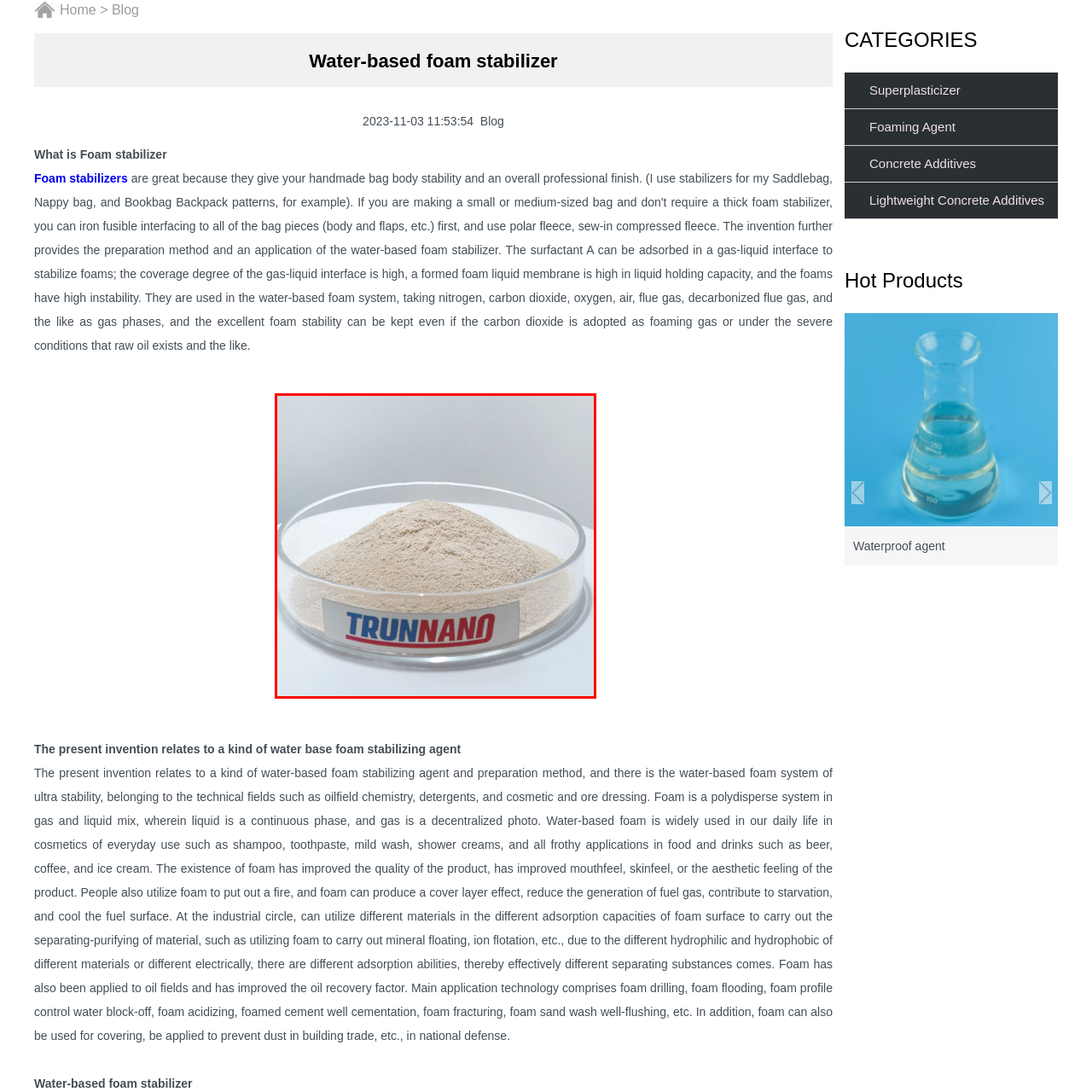Look closely at the image within the red bounding box, What is the potential application of the powder? Respond with a single word or short phrase.

Foam stabilizer